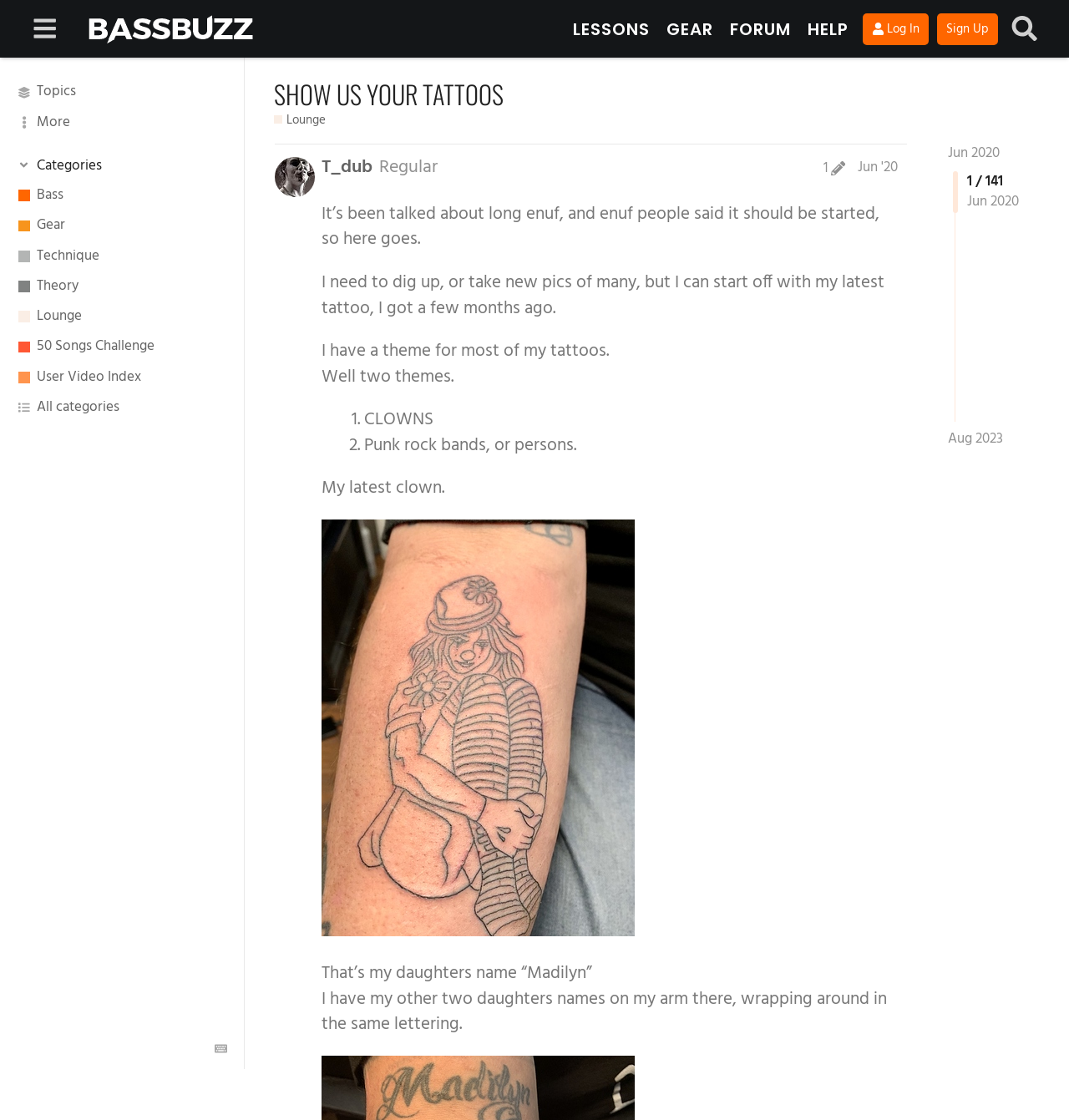Pinpoint the bounding box coordinates of the area that must be clicked to complete this instruction: "Search for topics".

[0.94, 0.008, 0.977, 0.043]